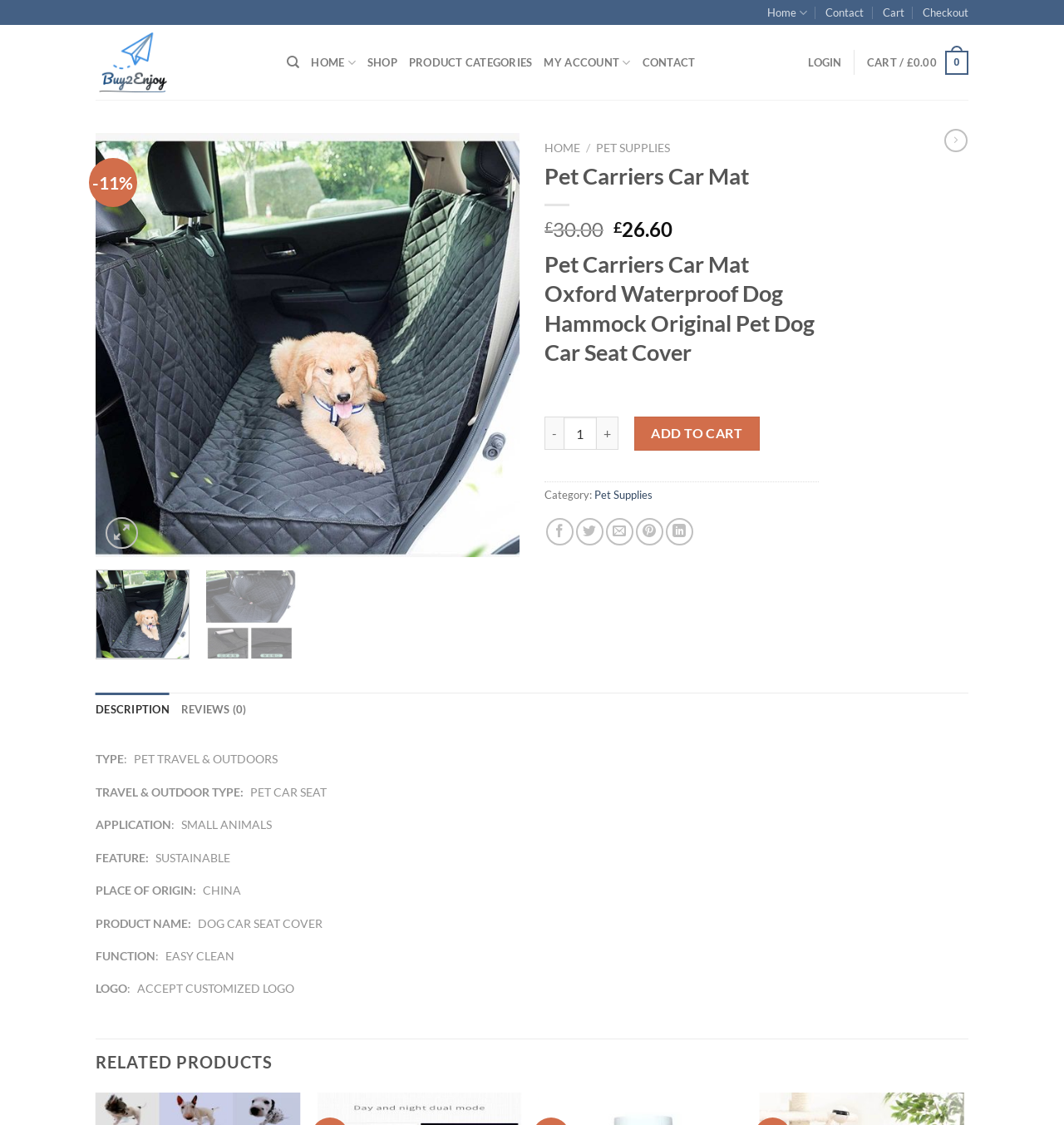What is the price of Pet Carriers Car Mat?
Refer to the screenshot and respond with a concise word or phrase.

£26.60